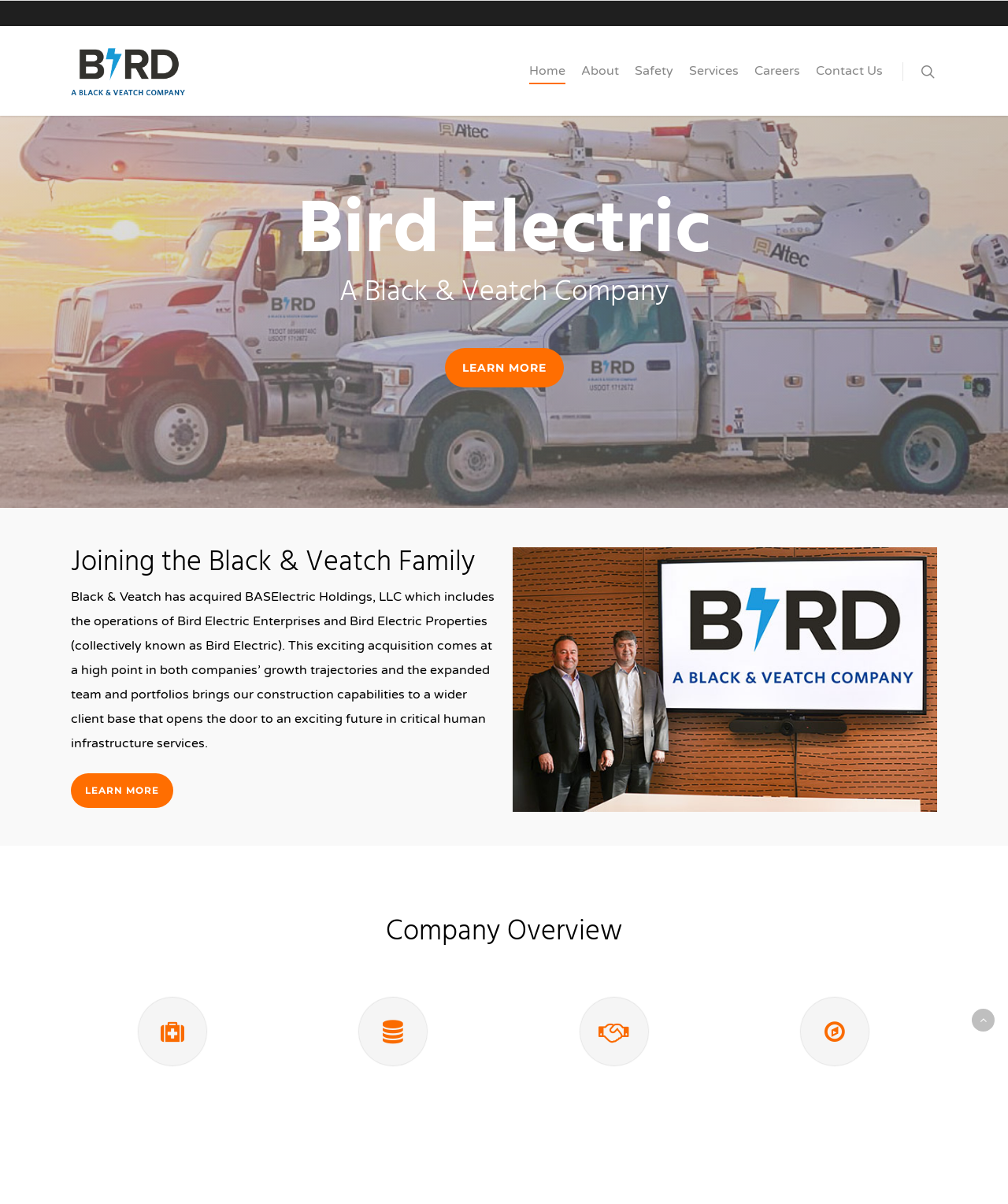Find the bounding box coordinates of the element you need to click on to perform this action: 'Learn more about Bird Electric'. The coordinates should be represented by four float values between 0 and 1, in the format [left, top, right, bottom].

[0.441, 0.289, 0.559, 0.322]